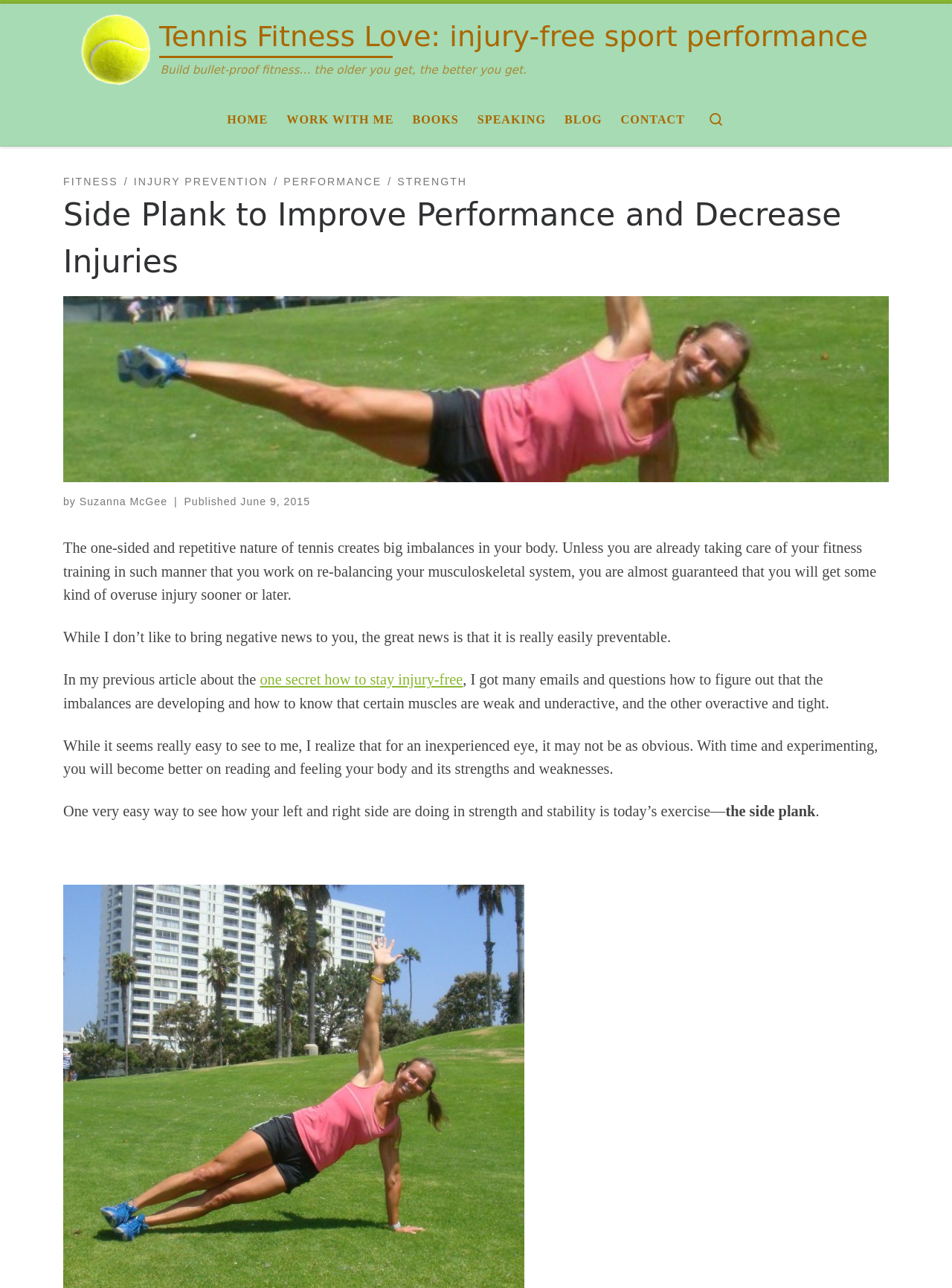What is the main topic of this webpage?
Please answer the question with a detailed response using the information from the screenshot.

Based on the webpage content, it appears that the main topic is related to tennis fitness, specifically discussing how to improve performance and prevent injuries.